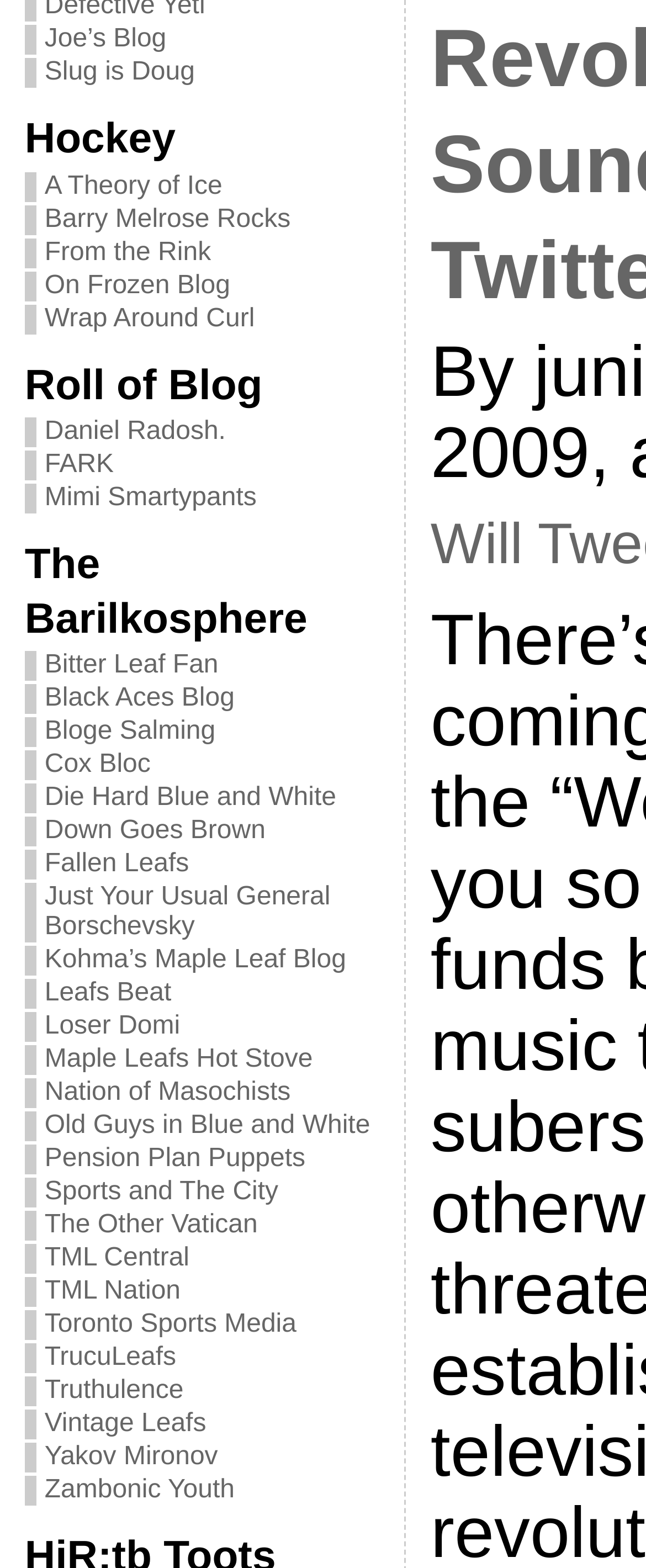Given the description: "Semi-Precious Gems", determine the bounding box coordinates of the UI element. The coordinates should be formatted as four float numbers between 0 and 1, [left, top, right, bottom].

None